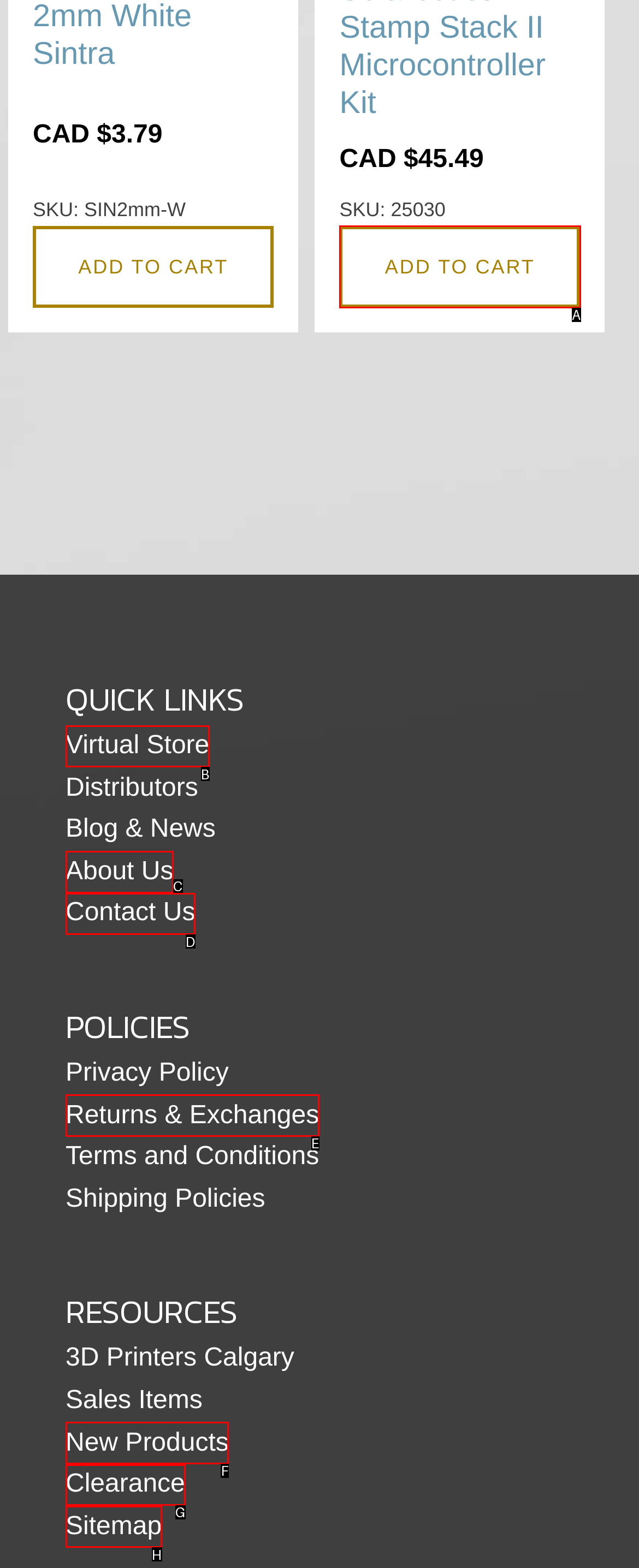Tell me which one HTML element I should click to complete this task: View Clearance items Answer with the option's letter from the given choices directly.

G